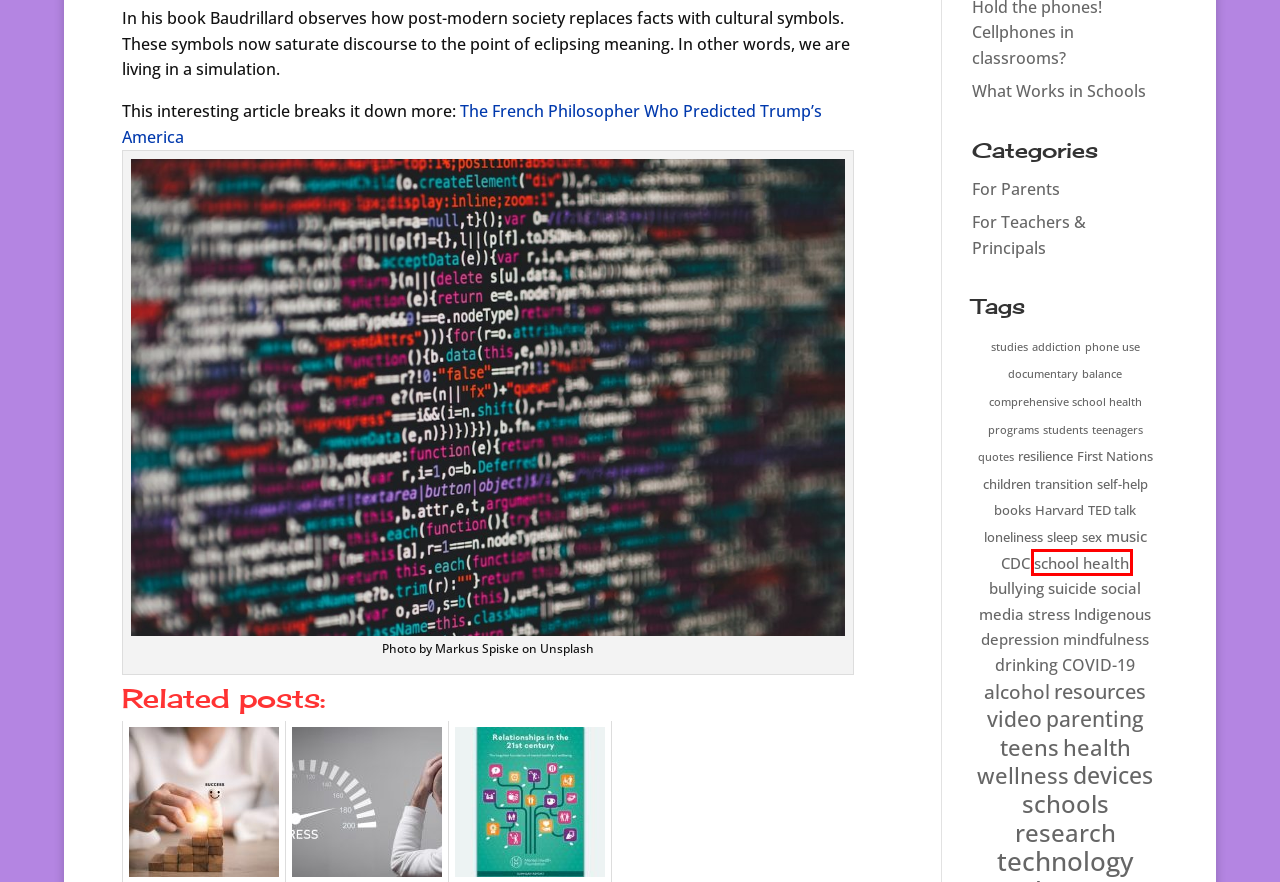Given a webpage screenshot with a red bounding box around a particular element, identify the best description of the new webpage that will appear after clicking on the element inside the red bounding box. Here are the candidates:
A. Indigenous | Schools 4 Health
B. school health | Schools 4 Health
C. books | Schools 4 Health
D. teenagers | Schools 4 Health
E. technology | Schools 4 Health
F. drinking | Schools 4 Health
G. resources | Schools 4 Health
H. comprehensive school health programs | Schools 4 Health

B